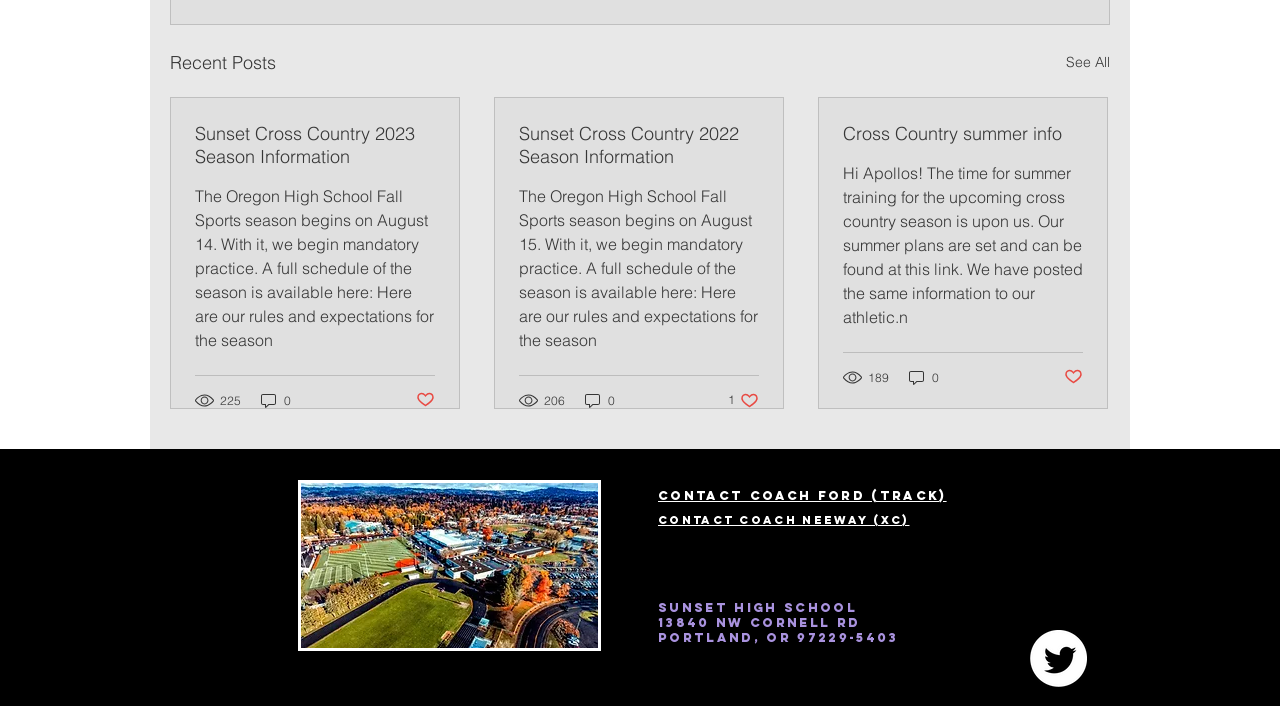Determine the bounding box coordinates of the element that should be clicked to execute the following command: "Click on the 'COOKING + RECIPES' link".

None